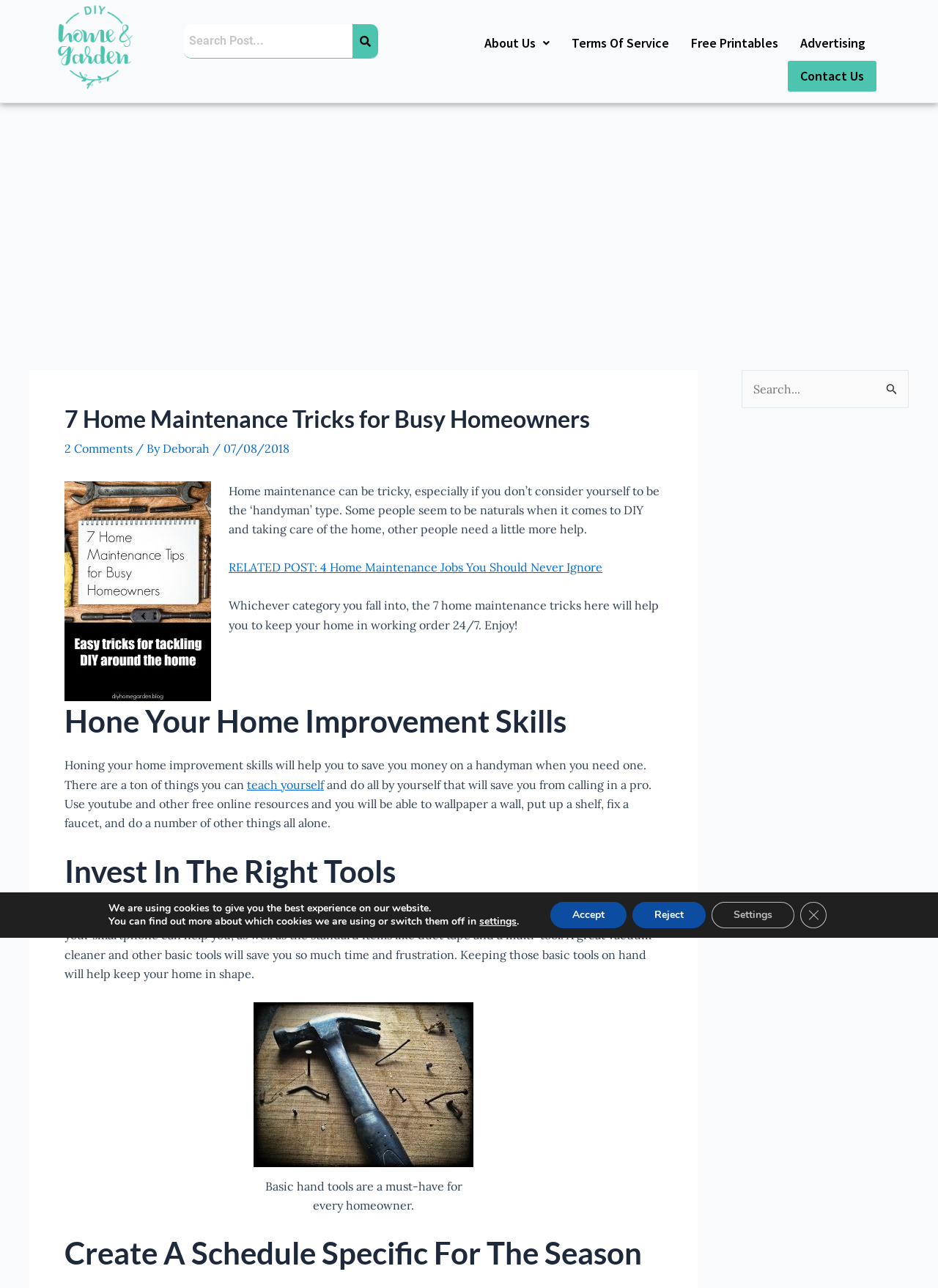Explain the webpage's design and content in an elaborate manner.

This webpage is about home maintenance and DIY tips. At the top, there is a contact image and a search bar with a tab list and a search button. Below the search bar, there are links to "About Us", "Terms Of Service", "Free Printables", "Advertising", and "Contact Us".

The main content of the webpage is an article titled "7 Home Maintenance Tricks for Busy Homeowners". The article has a heading and a brief introduction, followed by a link to a related post. The introduction explains that home maintenance can be tricky, but with the right tricks, anyone can do it.

The article is divided into sections, each with a heading and a brief description. The sections include "Hone Your Home Improvement Skills", "Invest In The Right Tools", and "Create A Schedule Specific For The Season". Each section provides tips and advice on how to improve home maintenance skills, invest in the right tools, and create a schedule for seasonal maintenance.

There are also images throughout the article, including a figure with a caption that describes basic hand tools as a must-have for every homeowner.

On the right side of the webpage, there is a complementary section with a search bar and a button. Below the search bar, there is a GDPR cookie banner with buttons to accept, reject, or settings.

Overall, the webpage is focused on providing DIY tips and advice for home maintenance, with a clear and organized structure and easy-to-read content.